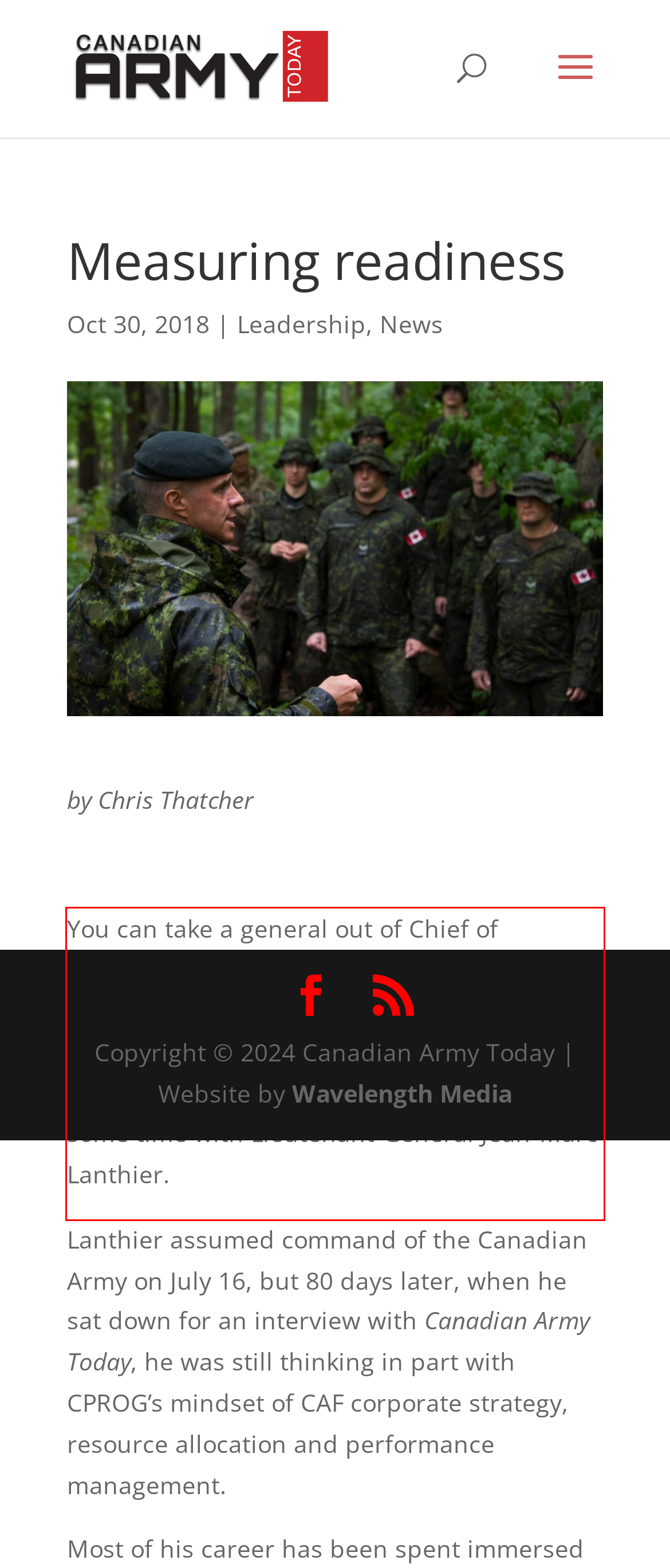Please look at the webpage screenshot and extract the text enclosed by the red bounding box.

You can take a general out of Chief of Programme (CPROG), but you can’t take Chief of Programme out of the general. It’s not an old Canadian Armed Forces (CAF) saying, but you wonder if it should be after spending some time with Lieutenant-General Jean-Marc Lanthier.